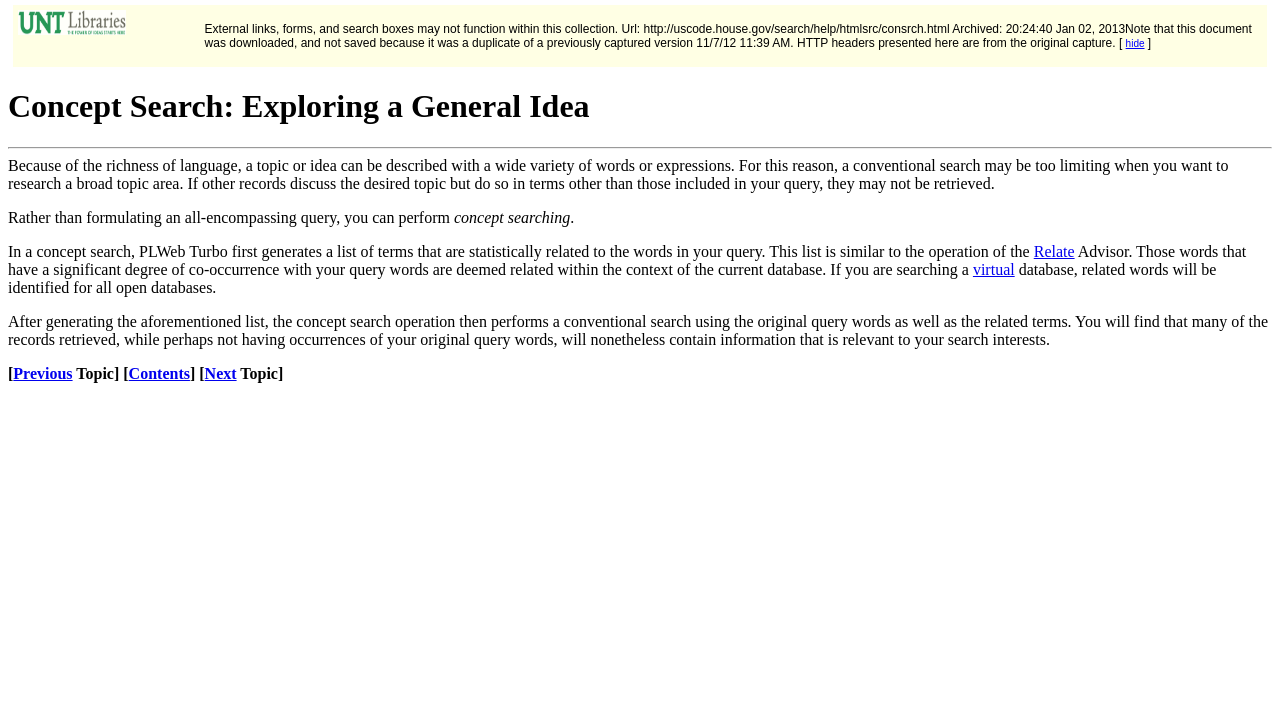Give a comprehensive overview of the webpage, including key elements.

This webpage is about "Concept Search: Exploring a General Idea". At the top-left corner, there is a small image and a link. Below them, there is a notification message stating that external links, forms, and search boxes may not function within this collection, along with some archived information. 

On the top-right corner, there is a link to "hide" and a small text "\xa0]". 

The main content of the webpage starts with a heading "Concept Search: Exploring a General Idea", followed by a horizontal separator line. 

Below the separator line, there is a paragraph of text explaining the concept of concept searching, which allows users to research a broad topic area by generating a list of terms related to the query words. 

The text is divided into several sections, with some highlighted keywords like "concept searching" and links to related terms like "Relate" and "virtual". 

At the bottom of the page, there are three links: "Previous", "Contents", and "Next", which seem to be navigation links for the topic.